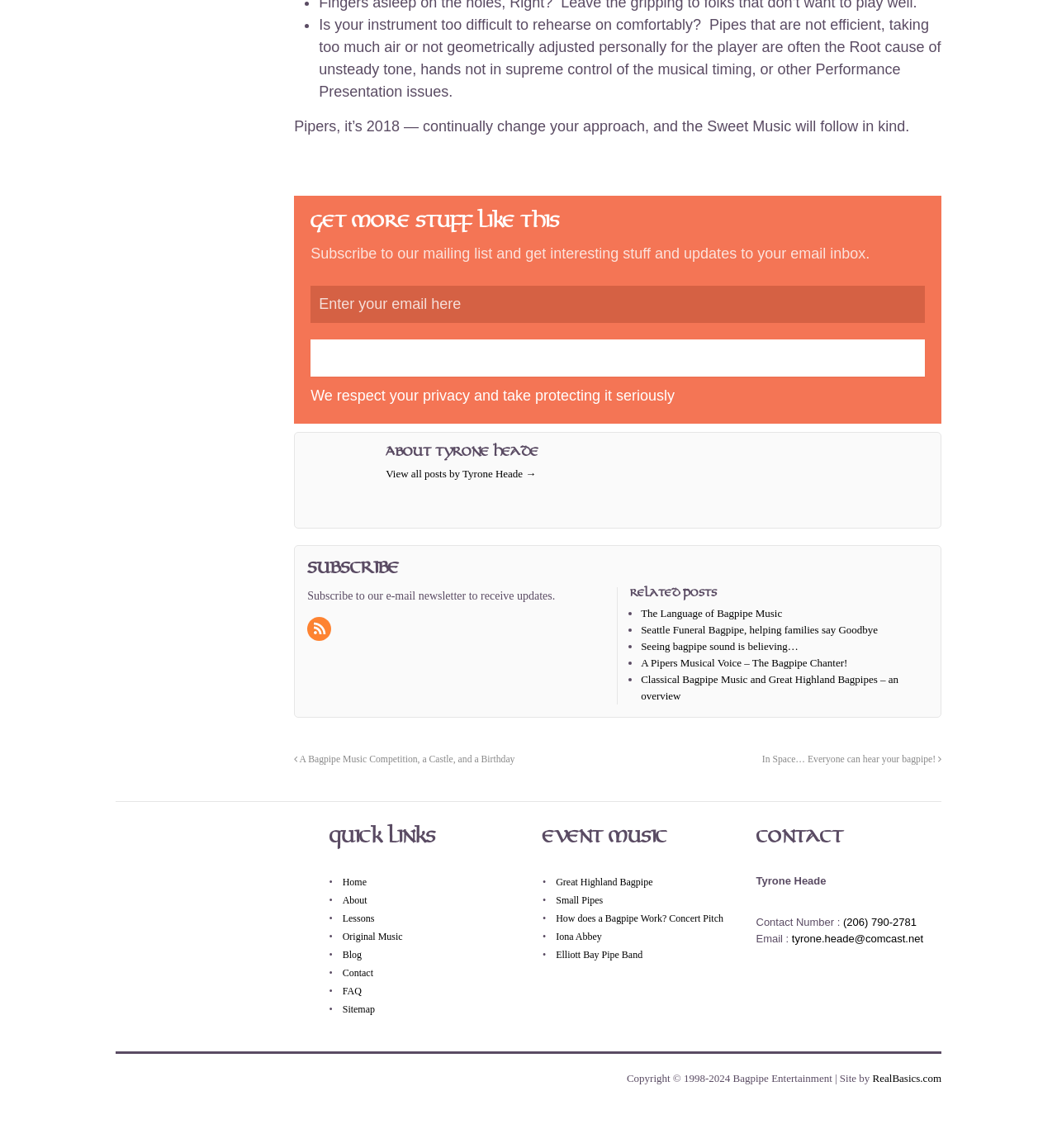Identify the bounding box coordinates for the element you need to click to achieve the following task: "Subscribe to the mailing list". The coordinates must be four float values ranging from 0 to 1, formatted as [left, top, right, bottom].

[0.294, 0.296, 0.875, 0.328]